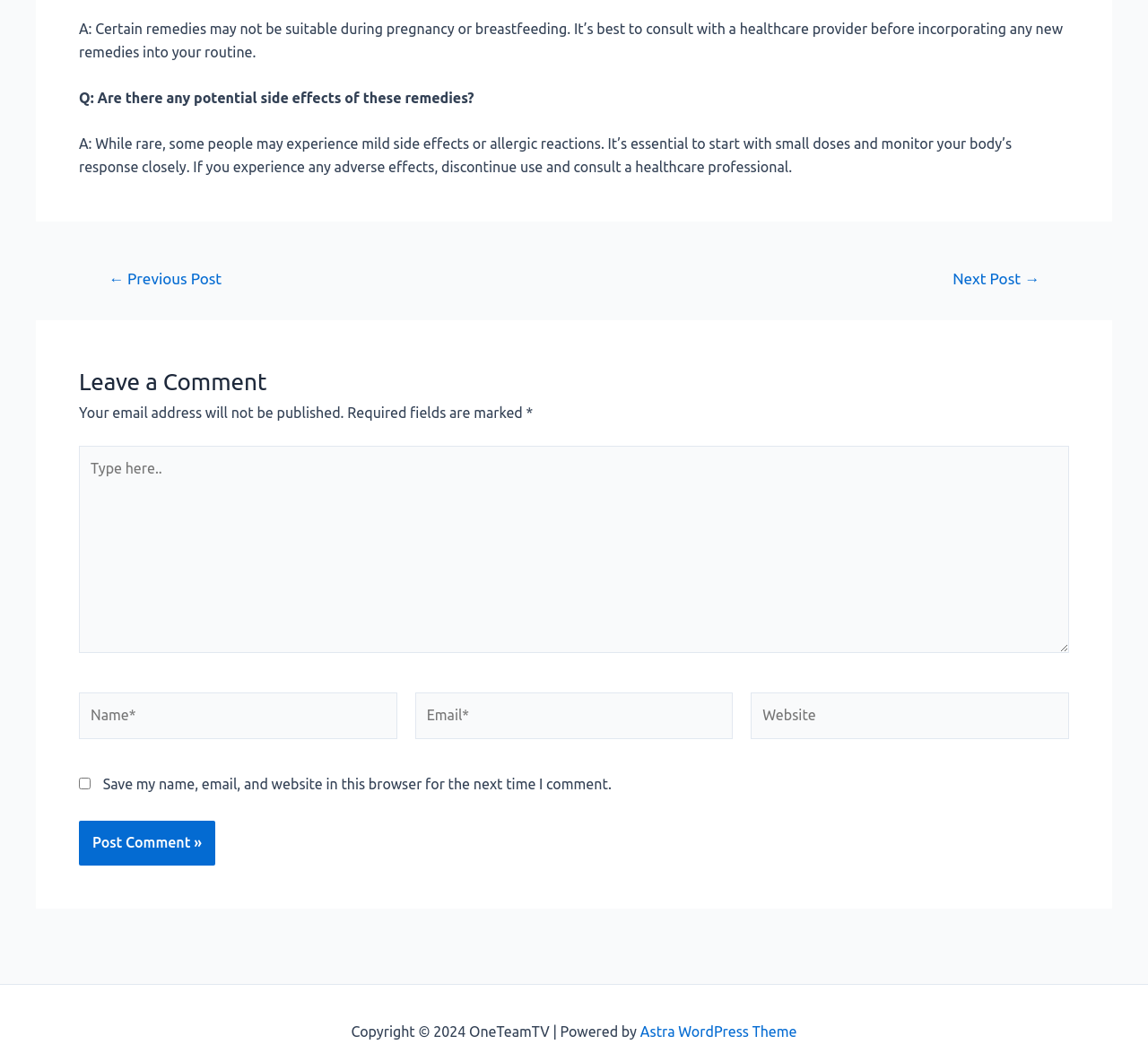Please locate the clickable area by providing the bounding box coordinates to follow this instruction: "Enter your name".

[0.069, 0.652, 0.346, 0.696]